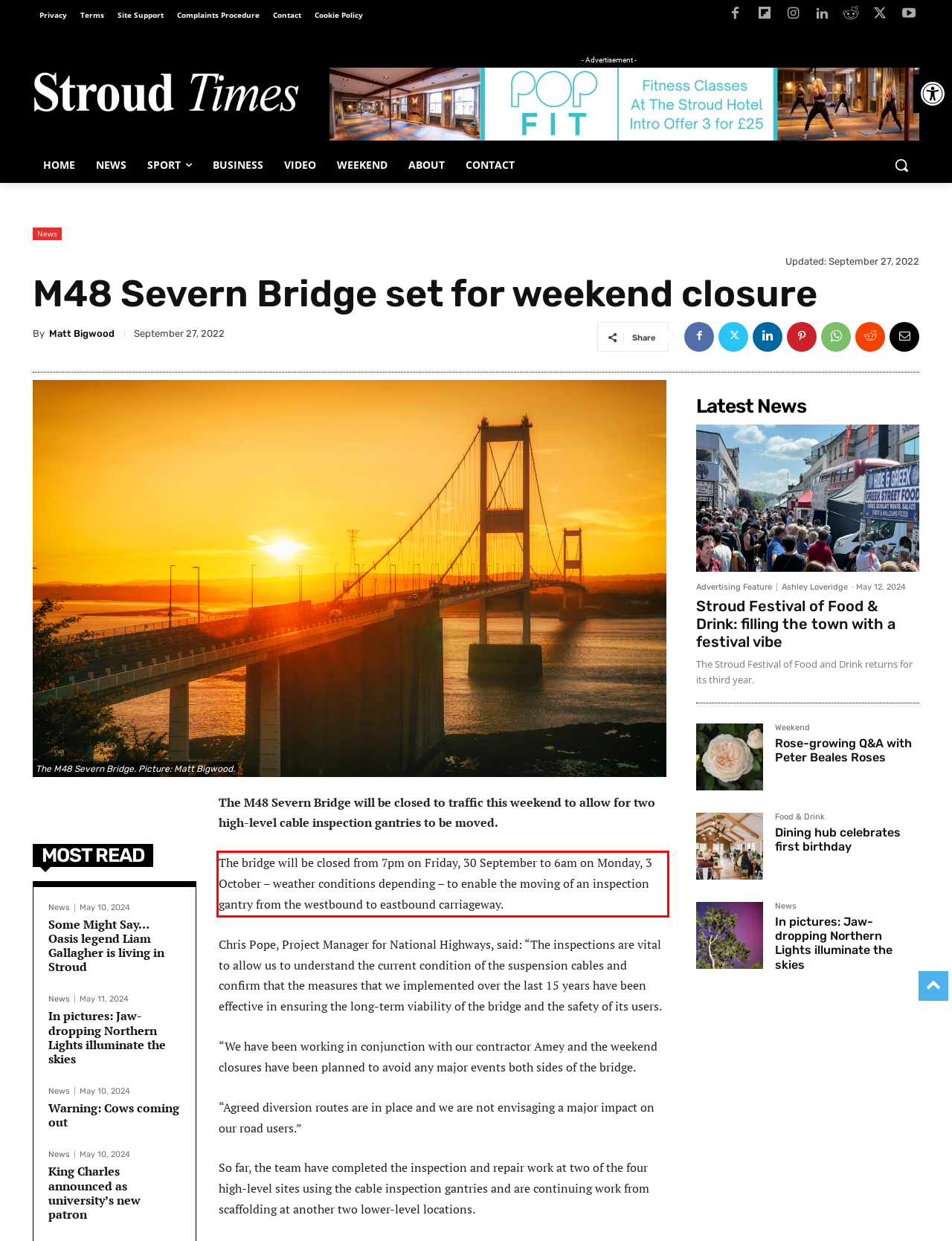You have a screenshot with a red rectangle around a UI element. Recognize and extract the text within this red bounding box using OCR.

The bridge will be closed from 7pm on Friday, 30 September to 6am on Monday, 3 October – weather conditions depending – to enable the moving of an inspection gantry from the westbound to eastbound carriageway.